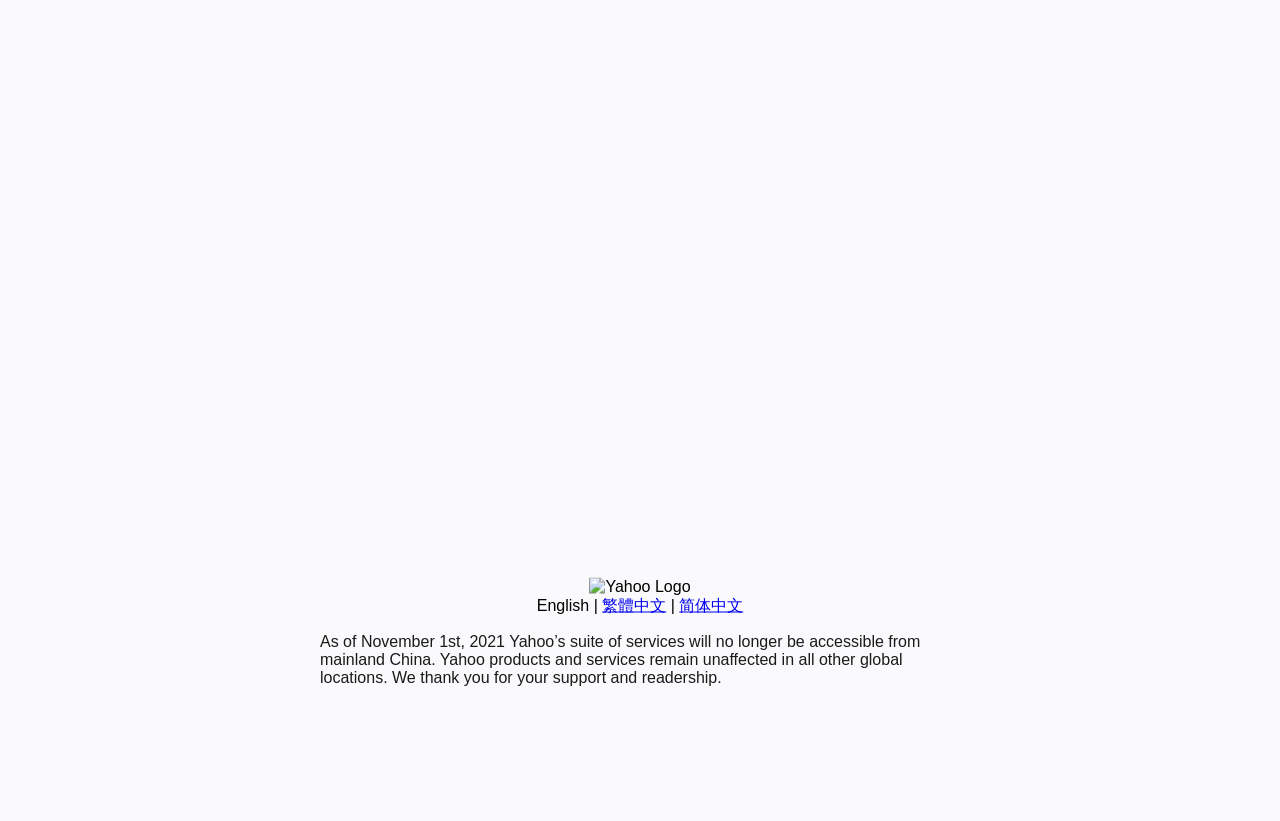Locate the bounding box for the described UI element: "简体中文". Ensure the coordinates are four float numbers between 0 and 1, formatted as [left, top, right, bottom].

[0.531, 0.727, 0.581, 0.747]